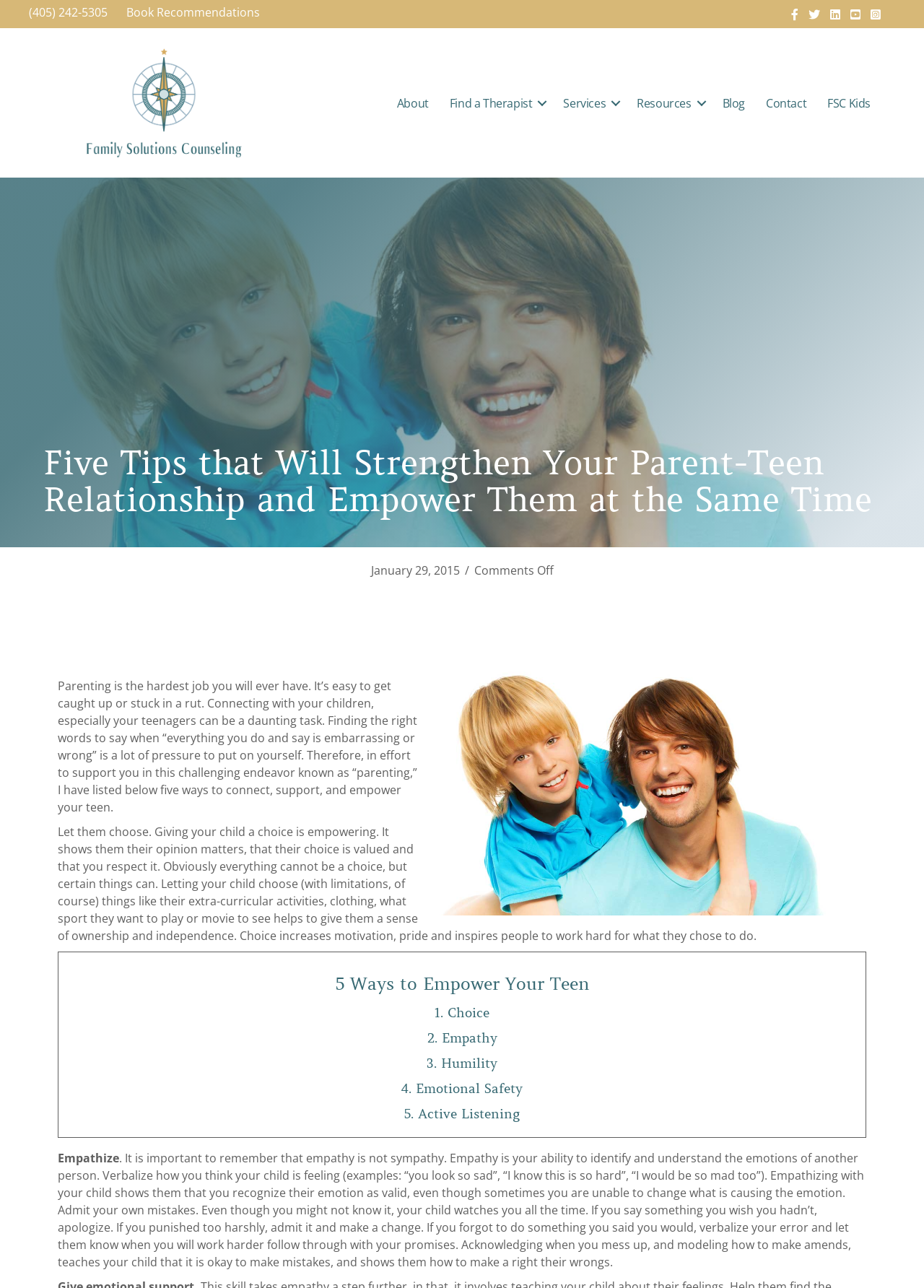Locate the bounding box coordinates of the clickable area needed to fulfill the instruction: "Contact Family Solutions Counseling".

[0.818, 0.068, 0.884, 0.092]